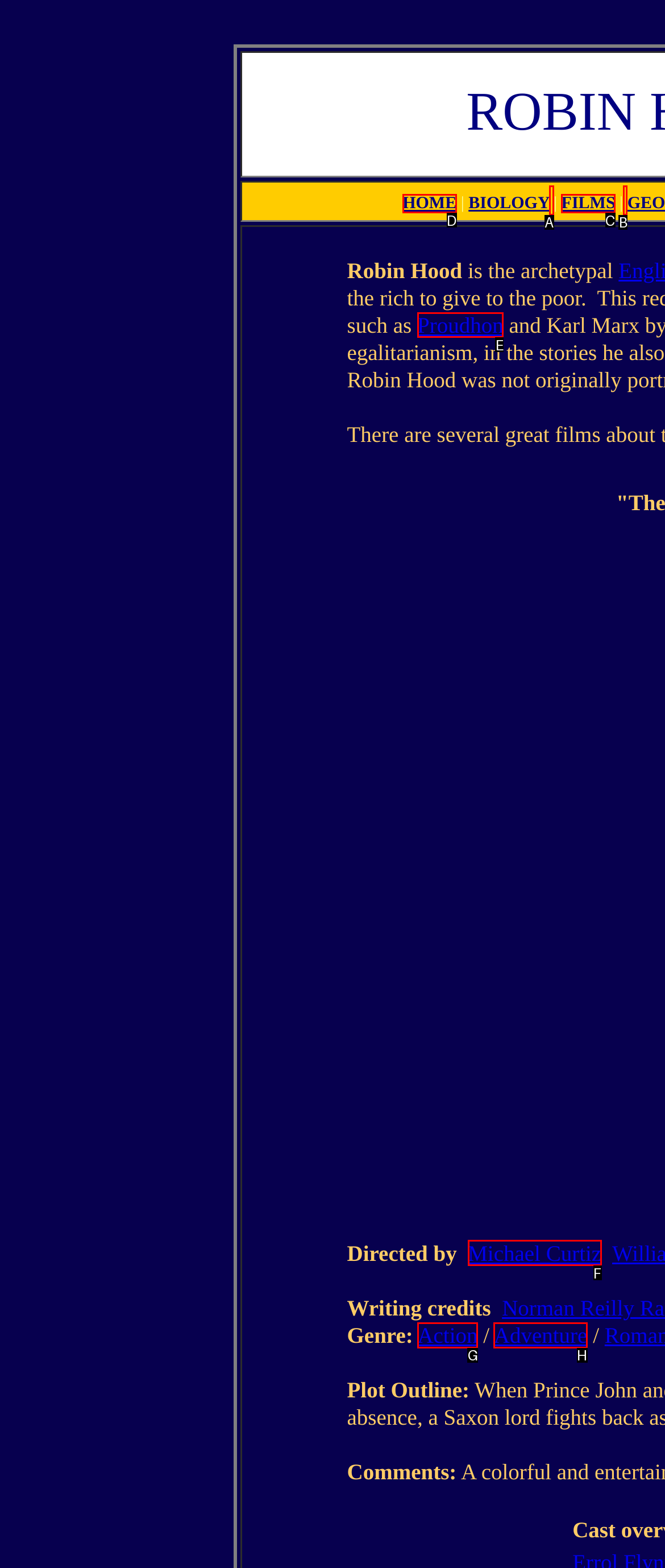What is the letter of the UI element you should click to visit films page? Provide the letter directly.

C